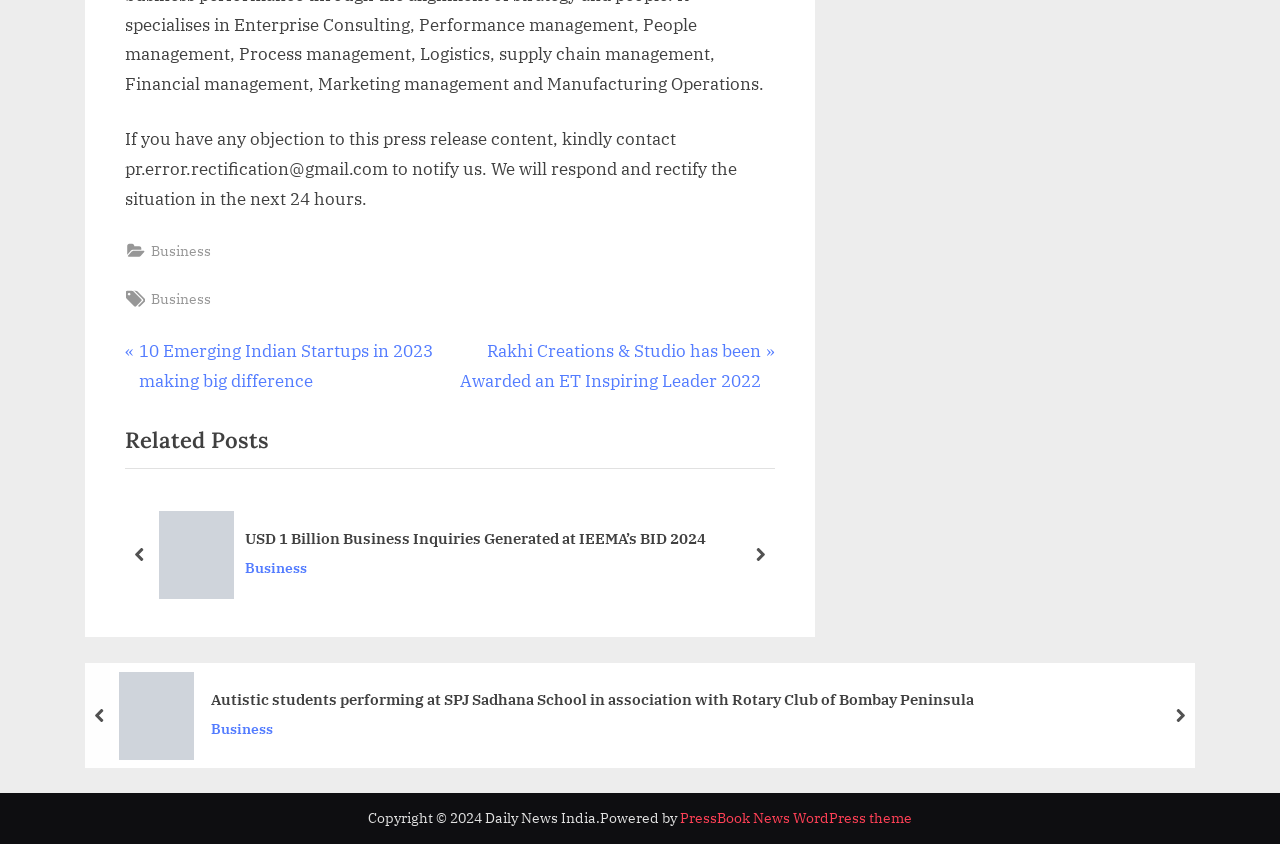Identify the bounding box coordinates of the clickable section necessary to follow the following instruction: "Check the copyright information". The coordinates should be presented as four float numbers from 0 to 1, i.e., [left, top, right, bottom].

[0.288, 0.958, 0.469, 0.98]